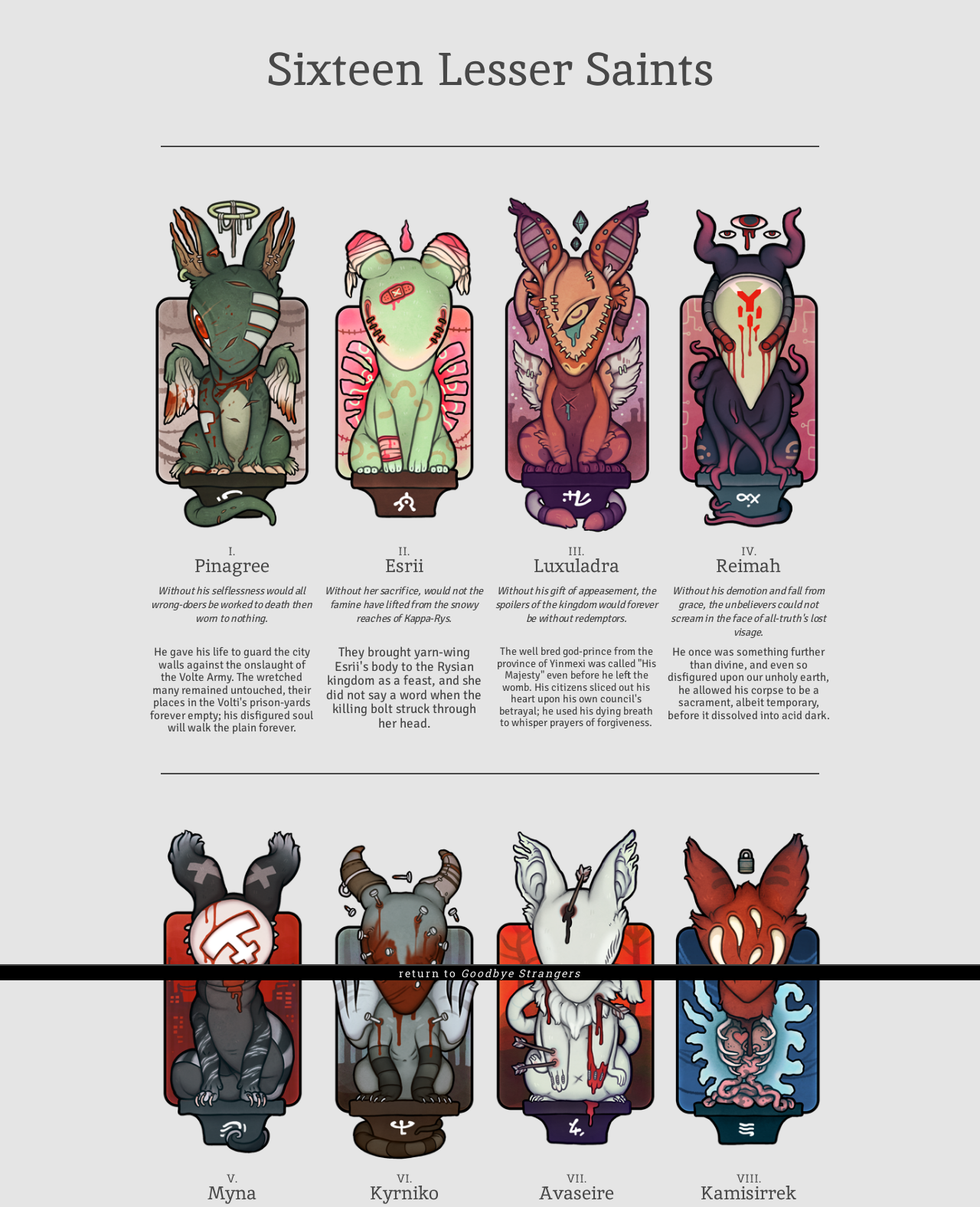How many images are on this webpage?
Please provide a single word or phrase based on the screenshot.

8